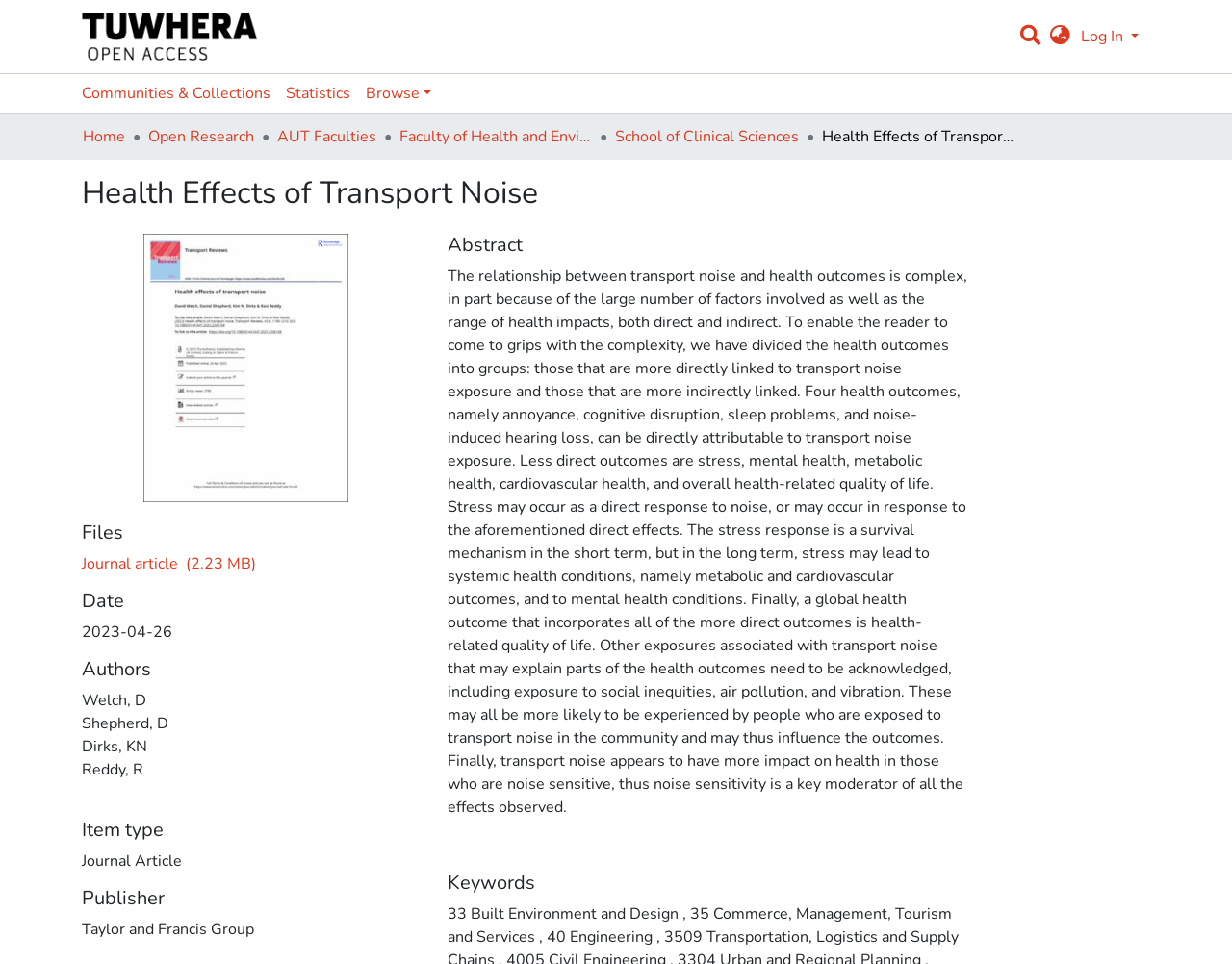Locate the bounding box coordinates of the UI element described by: "School of Clinical Sciences". The bounding box coordinates should consist of four float numbers between 0 and 1, i.e., [left, top, right, bottom].

[0.499, 0.13, 0.648, 0.154]